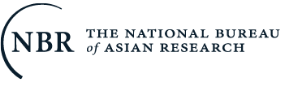Provide a single word or phrase answer to the question: 
What is reflected in the logo's design?

Professionalism and scholarly rigor